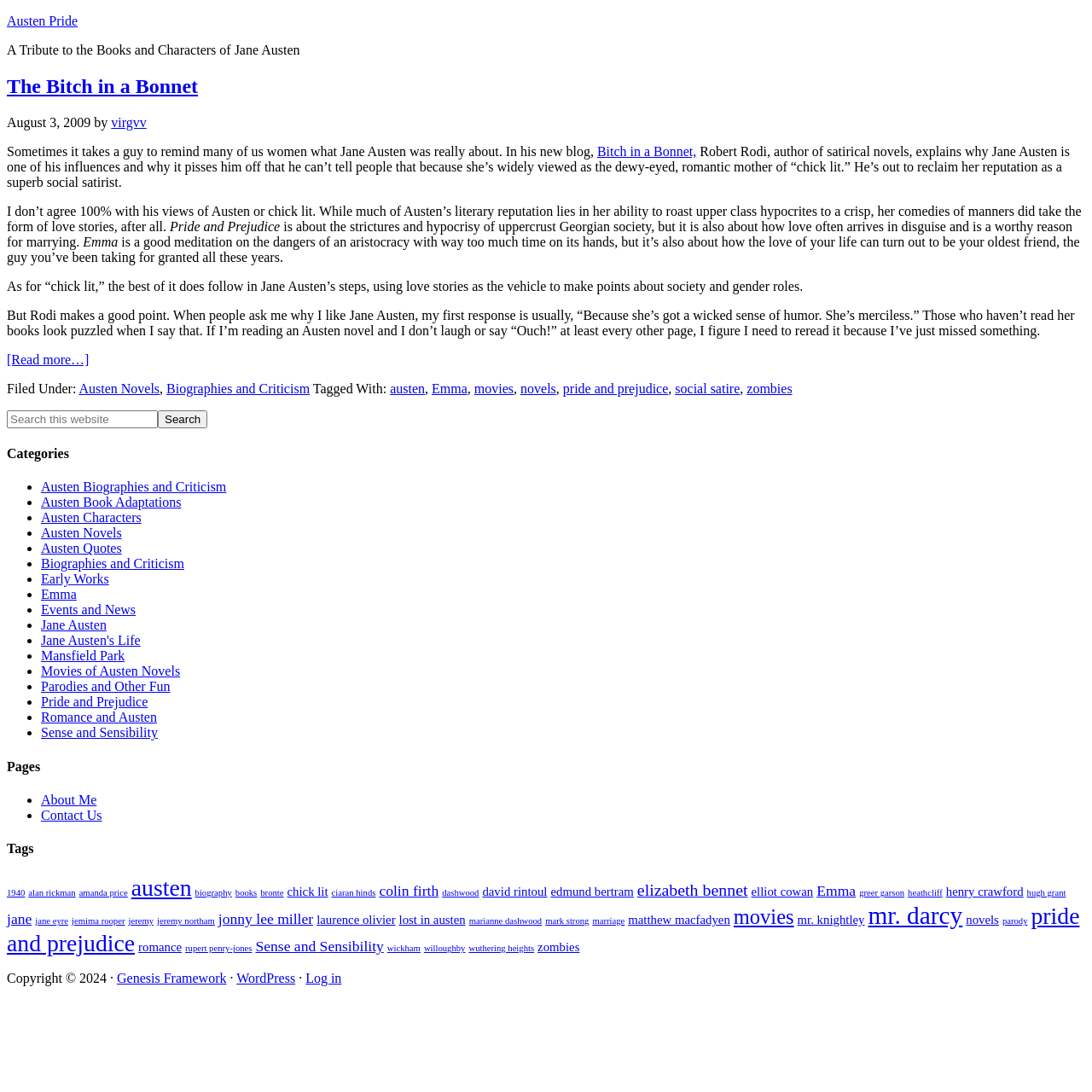Indicate the bounding box coordinates of the element that needs to be clicked to satisfy the following instruction: "Explore Emma". The coordinates should be four float numbers between 0 and 1, i.e., [left, top, right, bottom].

[0.076, 0.215, 0.108, 0.228]